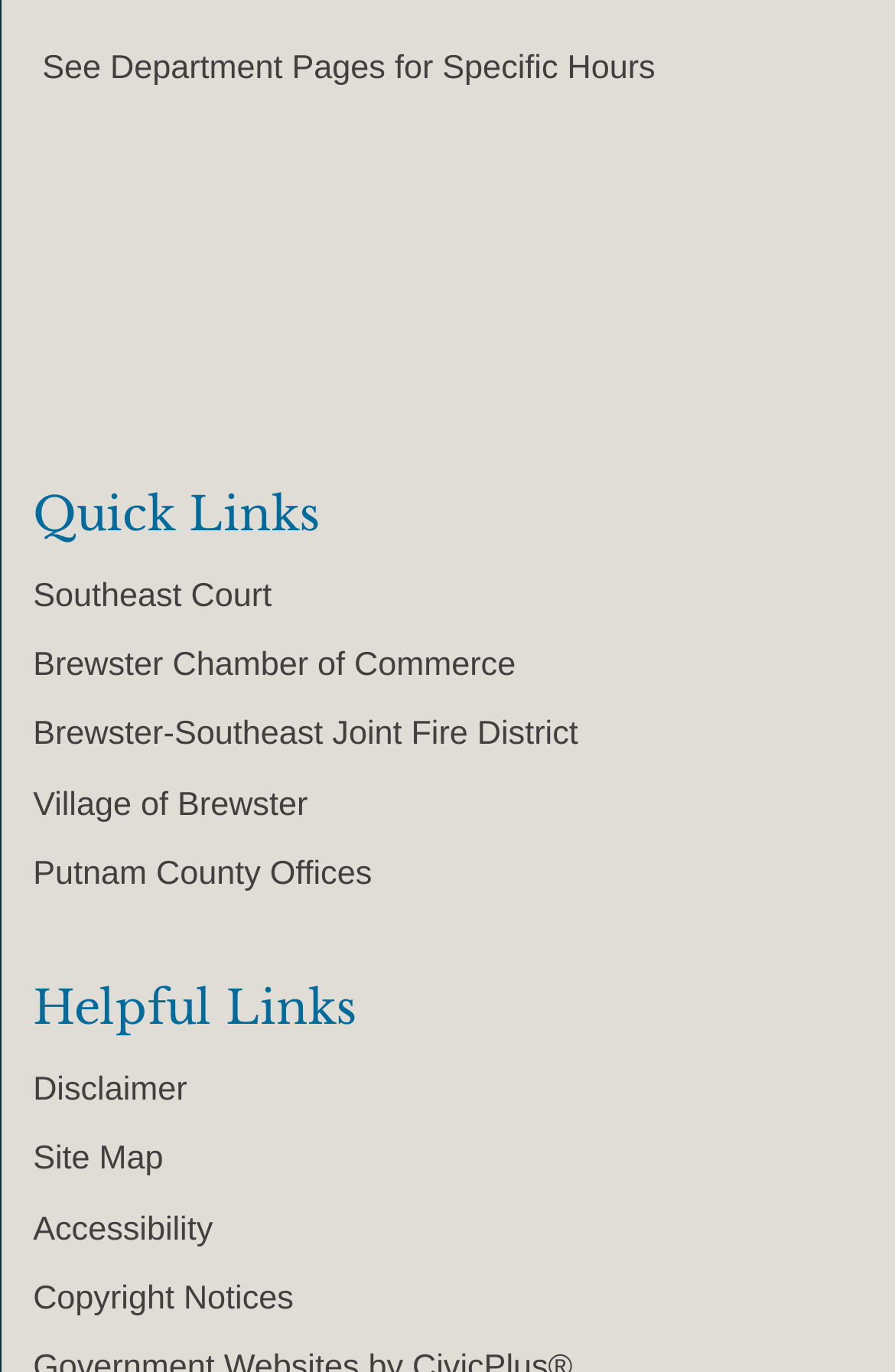Could you find the bounding box coordinates of the clickable area to complete this instruction: "View Disclaimer"?

[0.037, 0.782, 0.209, 0.809]